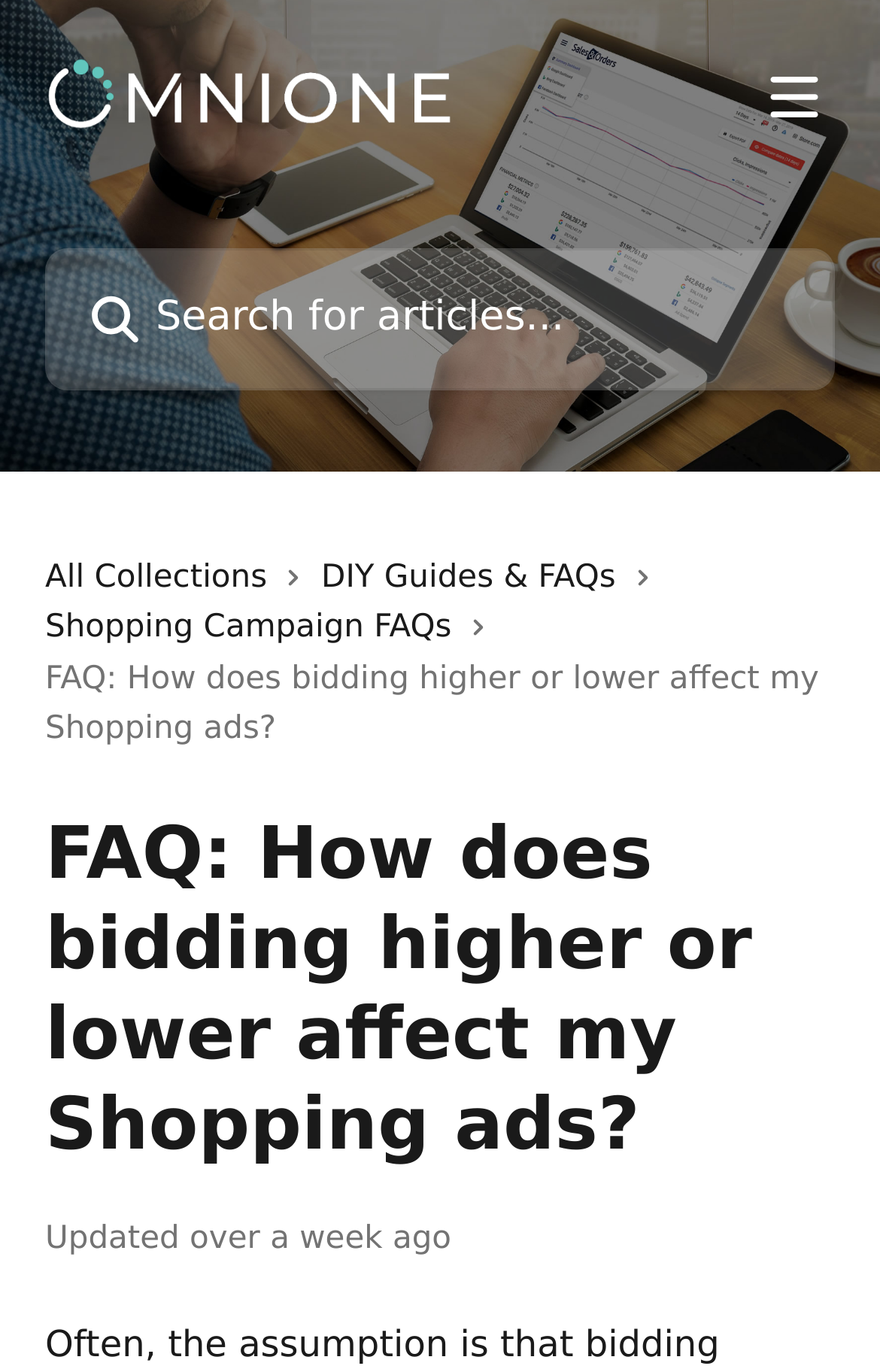Give a one-word or short phrase answer to the question: 
What is the topic of the FAQ?

Bidding higher or lower in Shopping ads